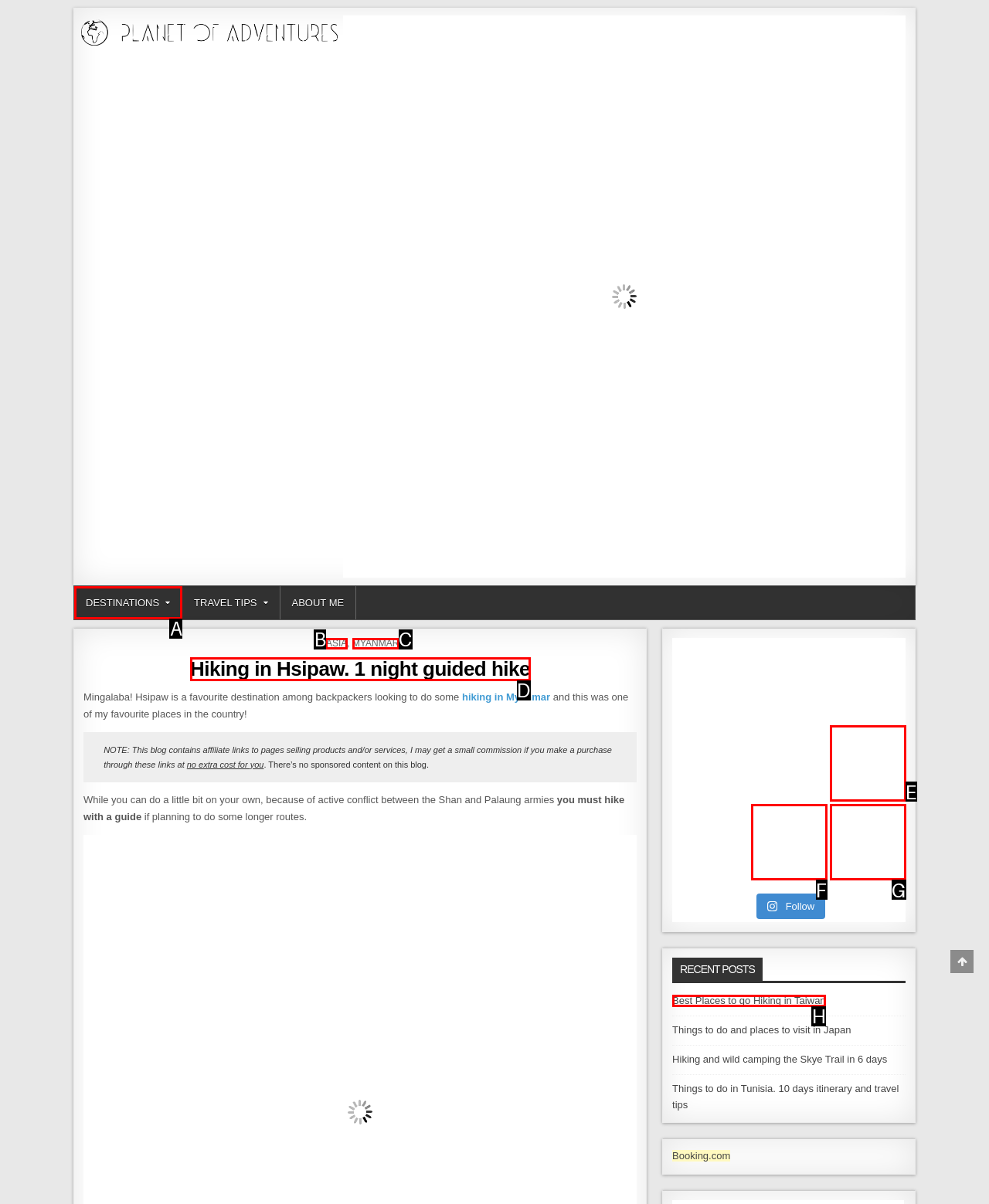Determine which HTML element to click to execute the following task: Click on the 'DESTINATIONS' link in the primary menu Answer with the letter of the selected option.

A